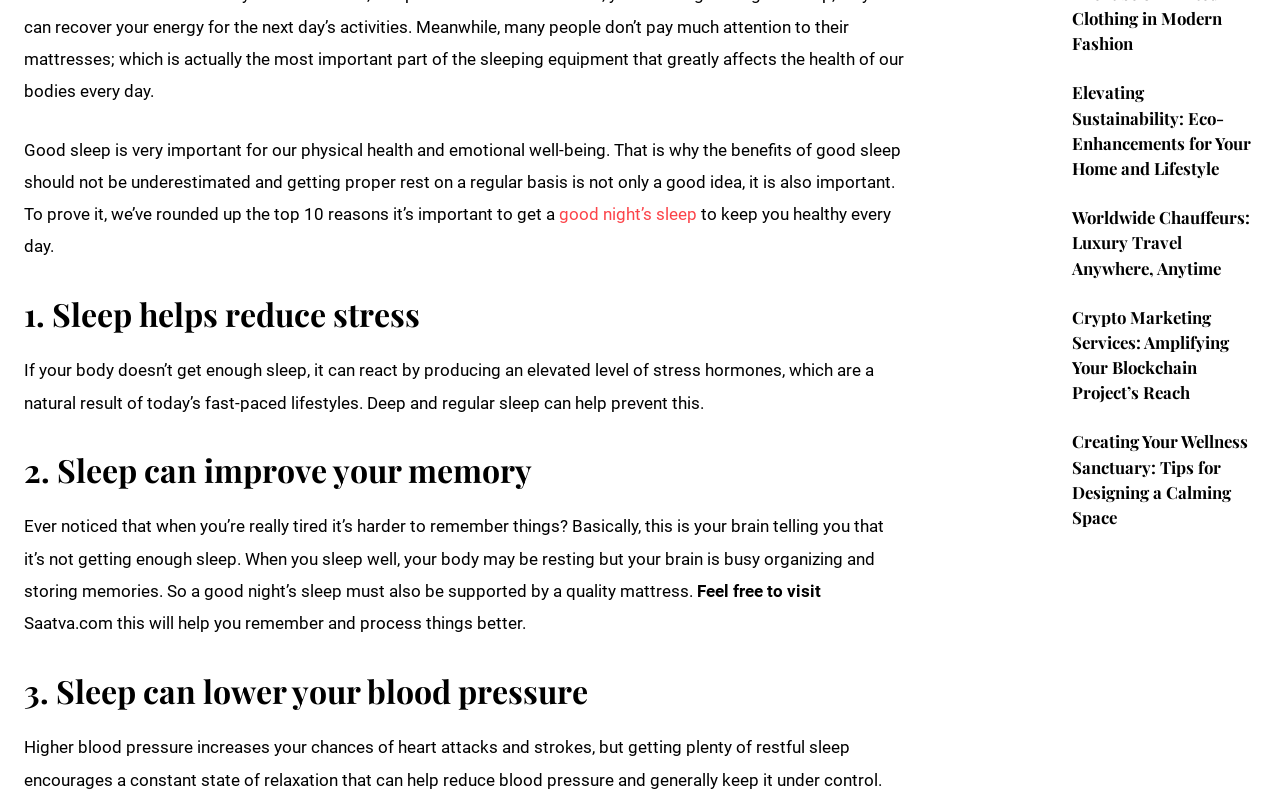Please give a succinct answer to the question in one word or phrase:
How does sleep affect memory?

improves memory